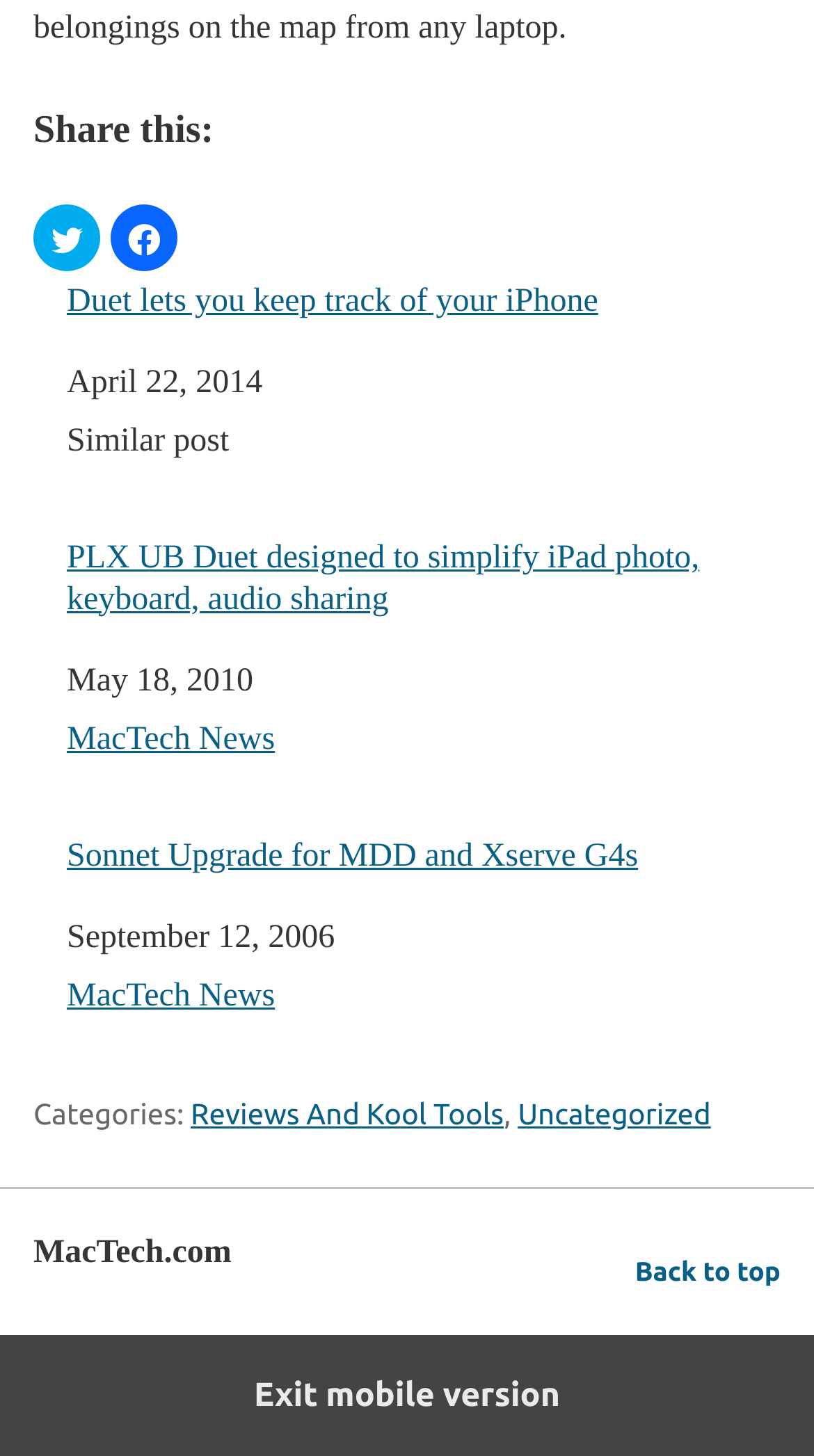Extract the bounding box coordinates of the UI element described: "Reviews And Kool Tools". Provide the coordinates in the format [left, top, right, bottom] with values ranging from 0 to 1.

[0.234, 0.753, 0.619, 0.776]